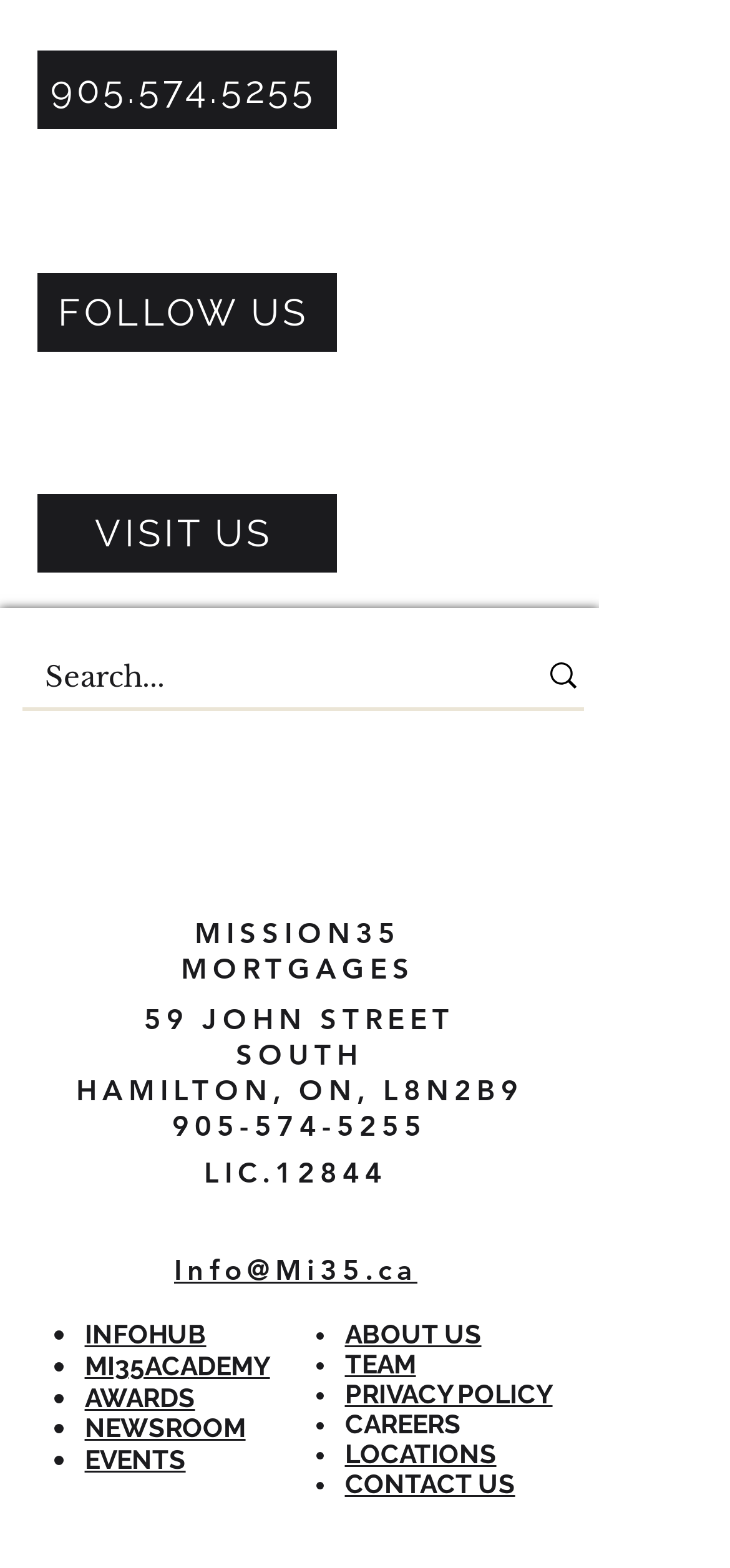What social media platforms are listed?
Look at the webpage screenshot and answer the question with a detailed explanation.

The social media platforms are listed in the 'Social Bar' section, which contains links to each platform, including Instagram, Facebook, Twitter, LinkedIn, YouTube, and TikTok.